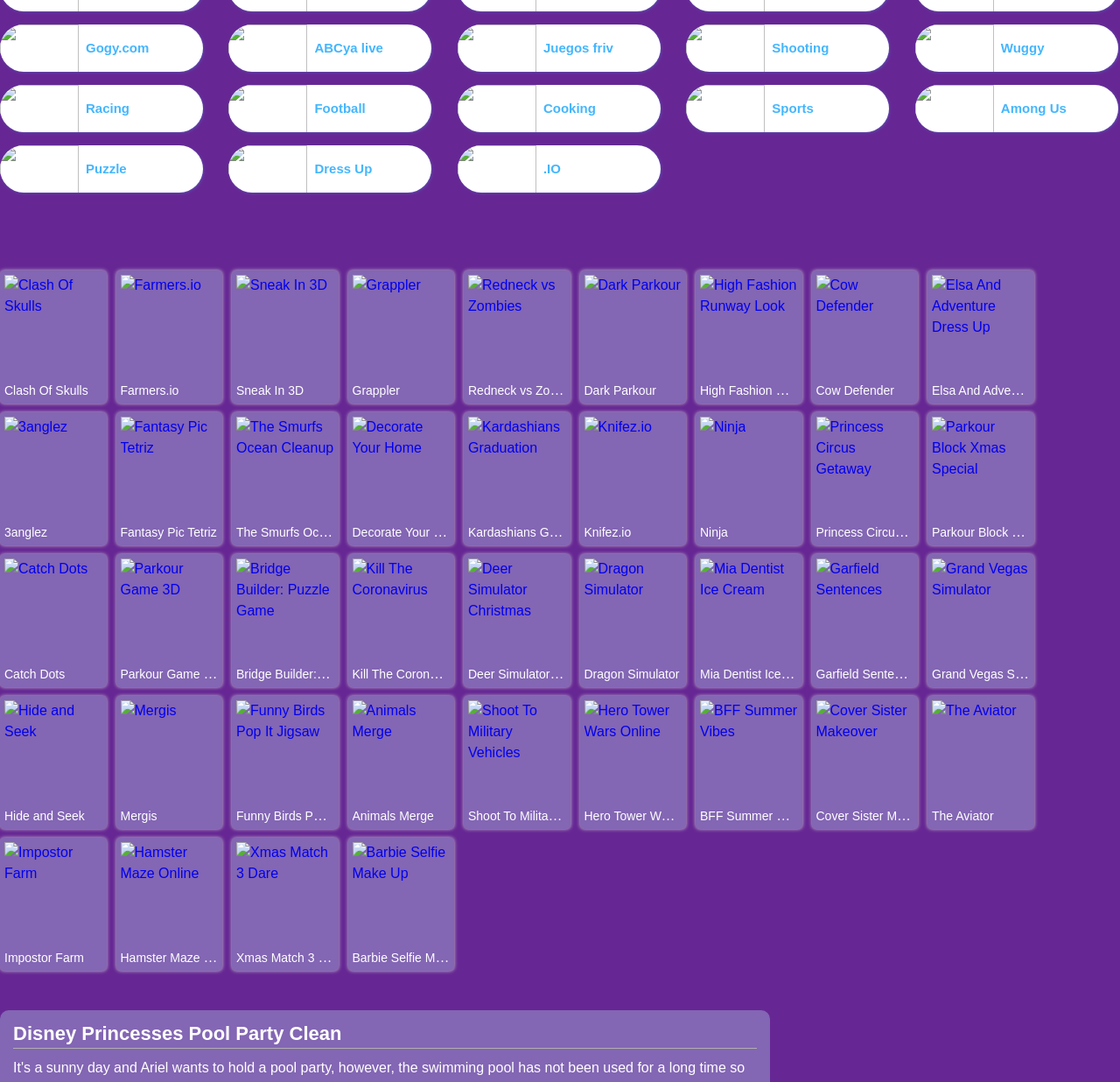What is the last game category in the second row?
Answer the question based on the image using a single word or a brief phrase.

Puzzle